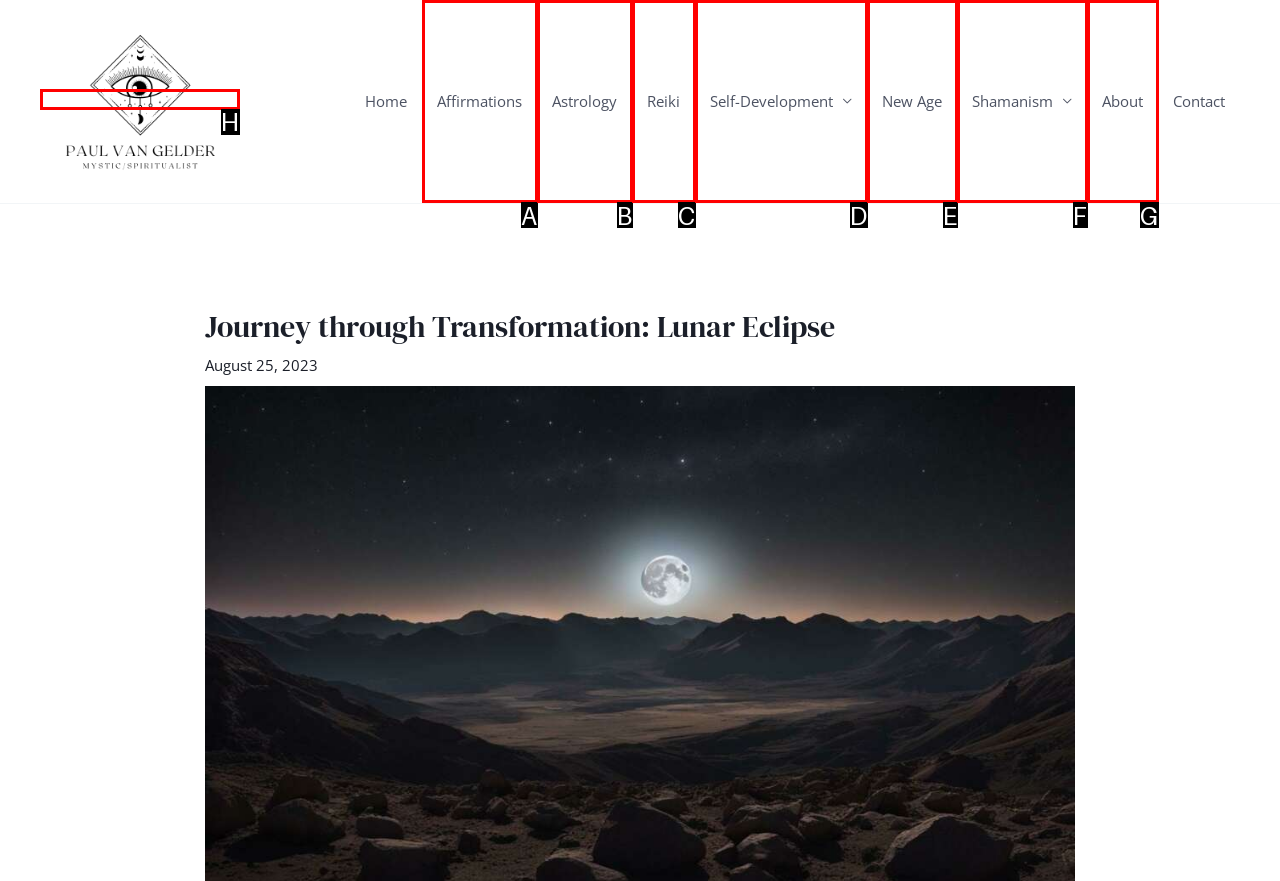From the choices given, find the HTML element that matches this description: New Age. Answer with the letter of the selected option directly.

E